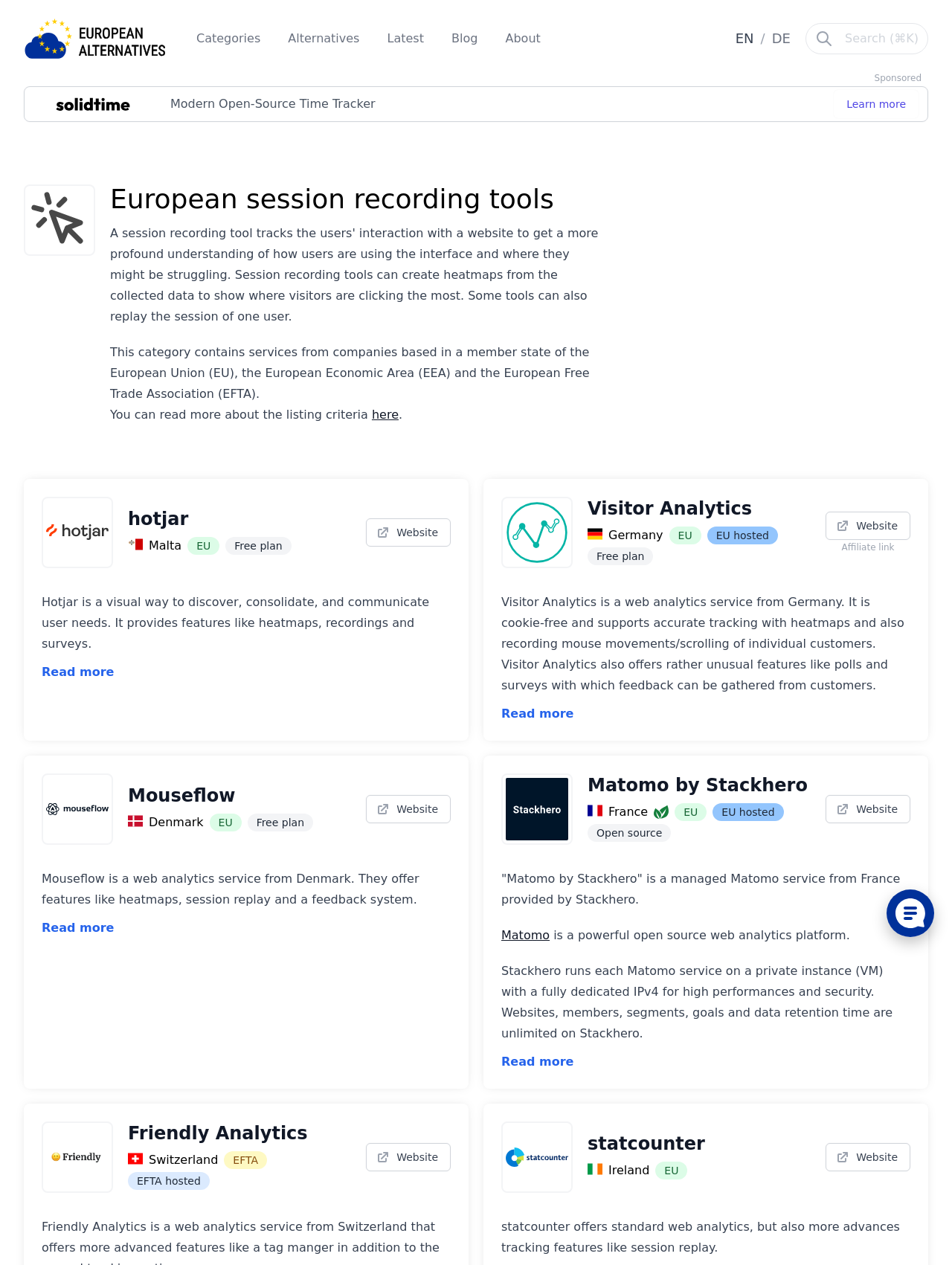What is the logo of the first service?
Refer to the screenshot and answer in one word or phrase.

hotjar logo